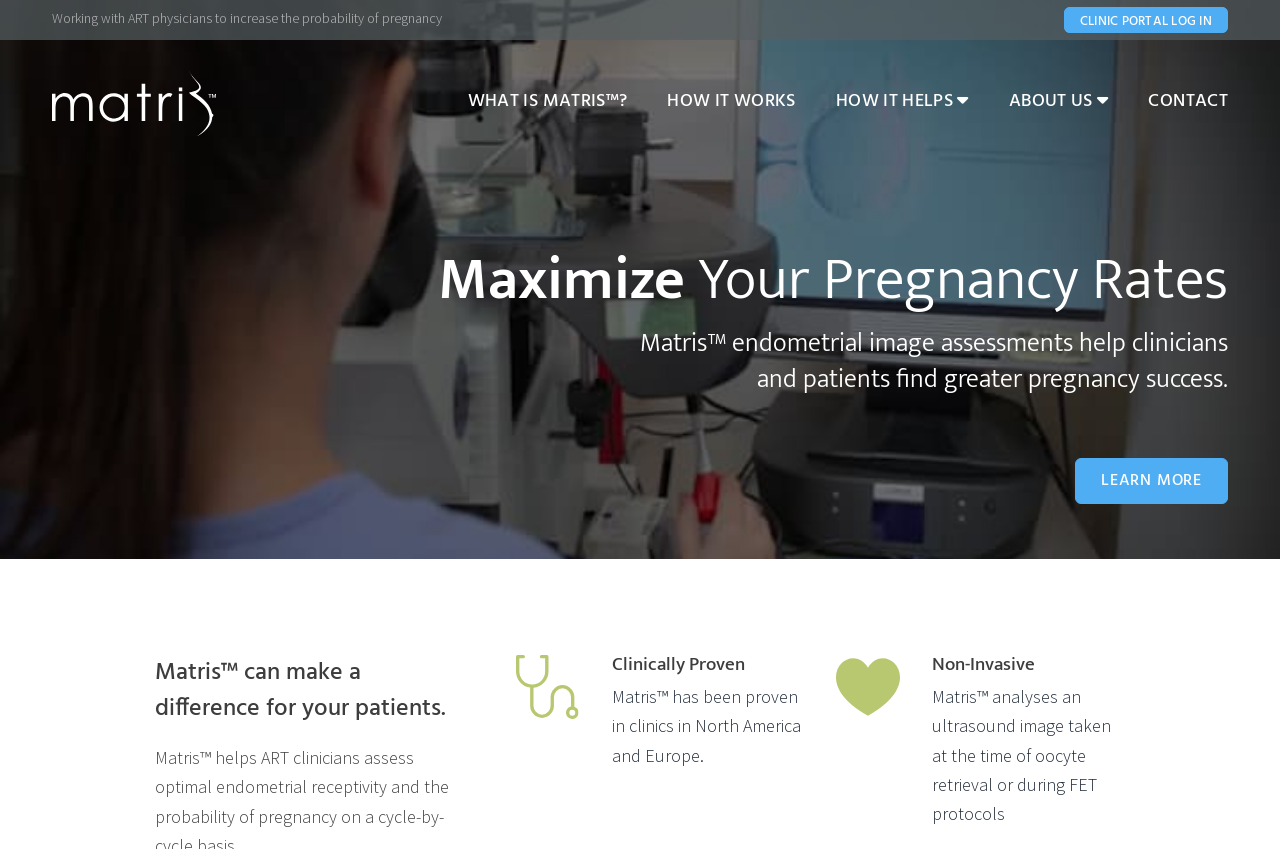Specify the bounding box coordinates of the area to click in order to follow the given instruction: "Visit the about us page."

[0.788, 0.106, 0.866, 0.134]